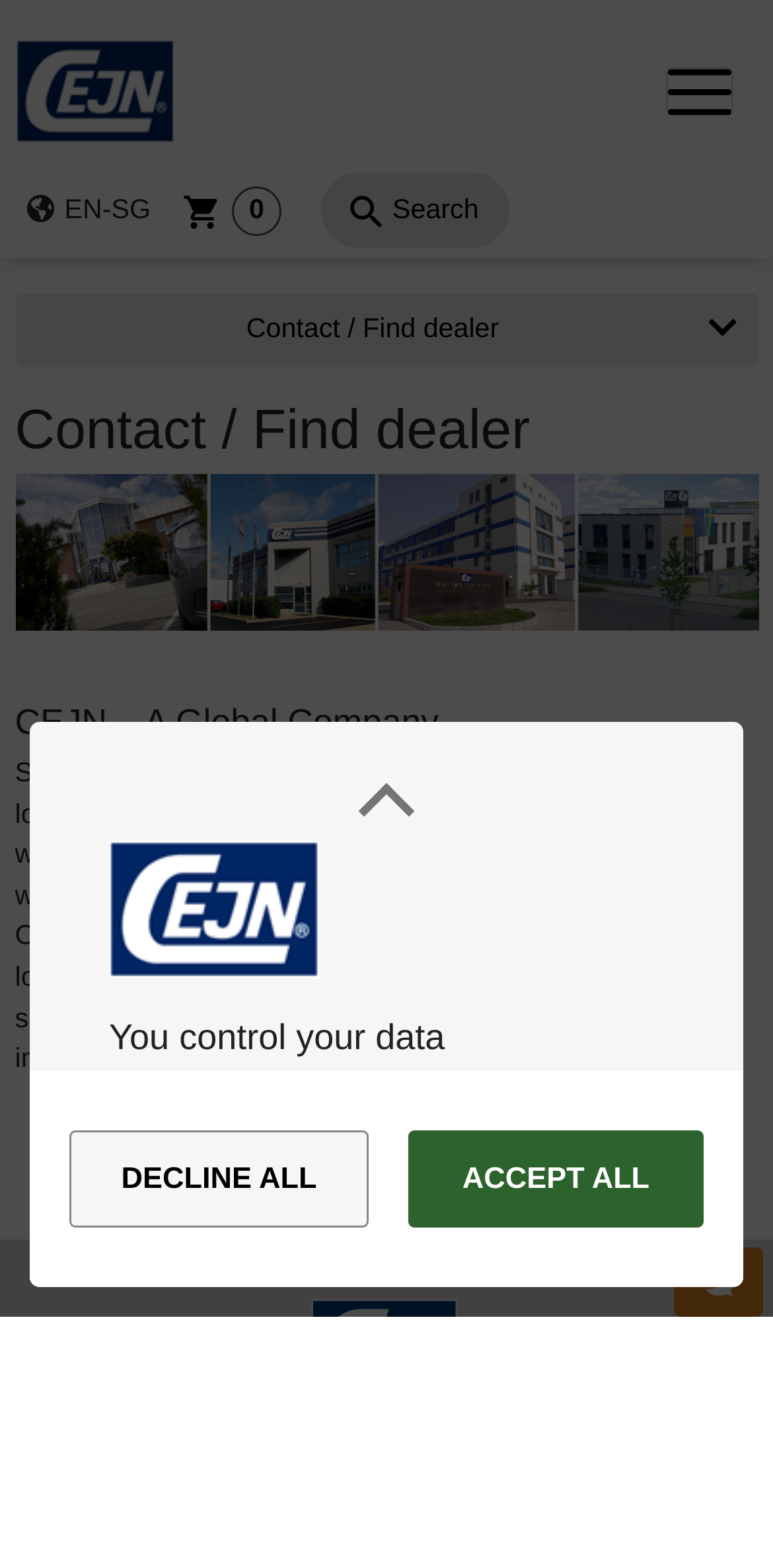Provide the bounding box coordinates of the UI element this sentence describes: "Contact us".

[0.872, 0.795, 0.987, 0.84]